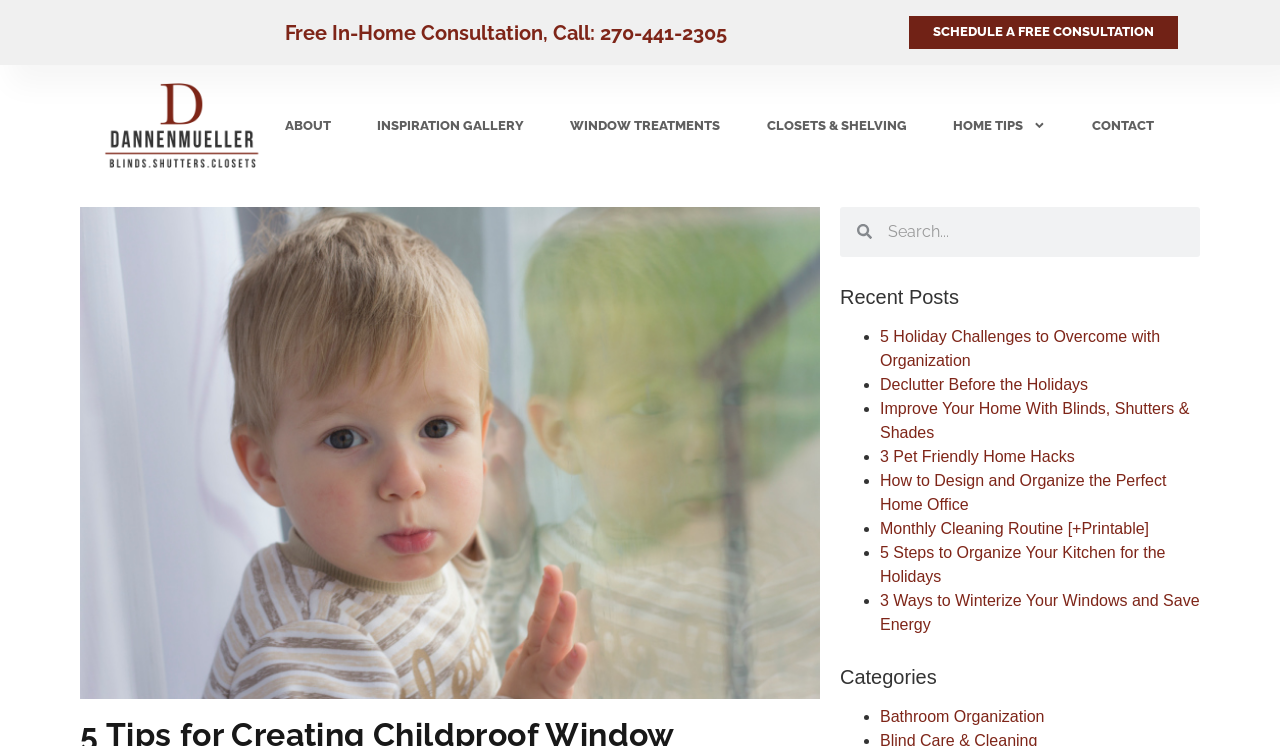Determine the bounding box of the UI component based on this description: "Closets & Shelving". The bounding box coordinates should be four float values between 0 and 1, i.e., [left, top, right, bottom].

[0.581, 0.148, 0.727, 0.189]